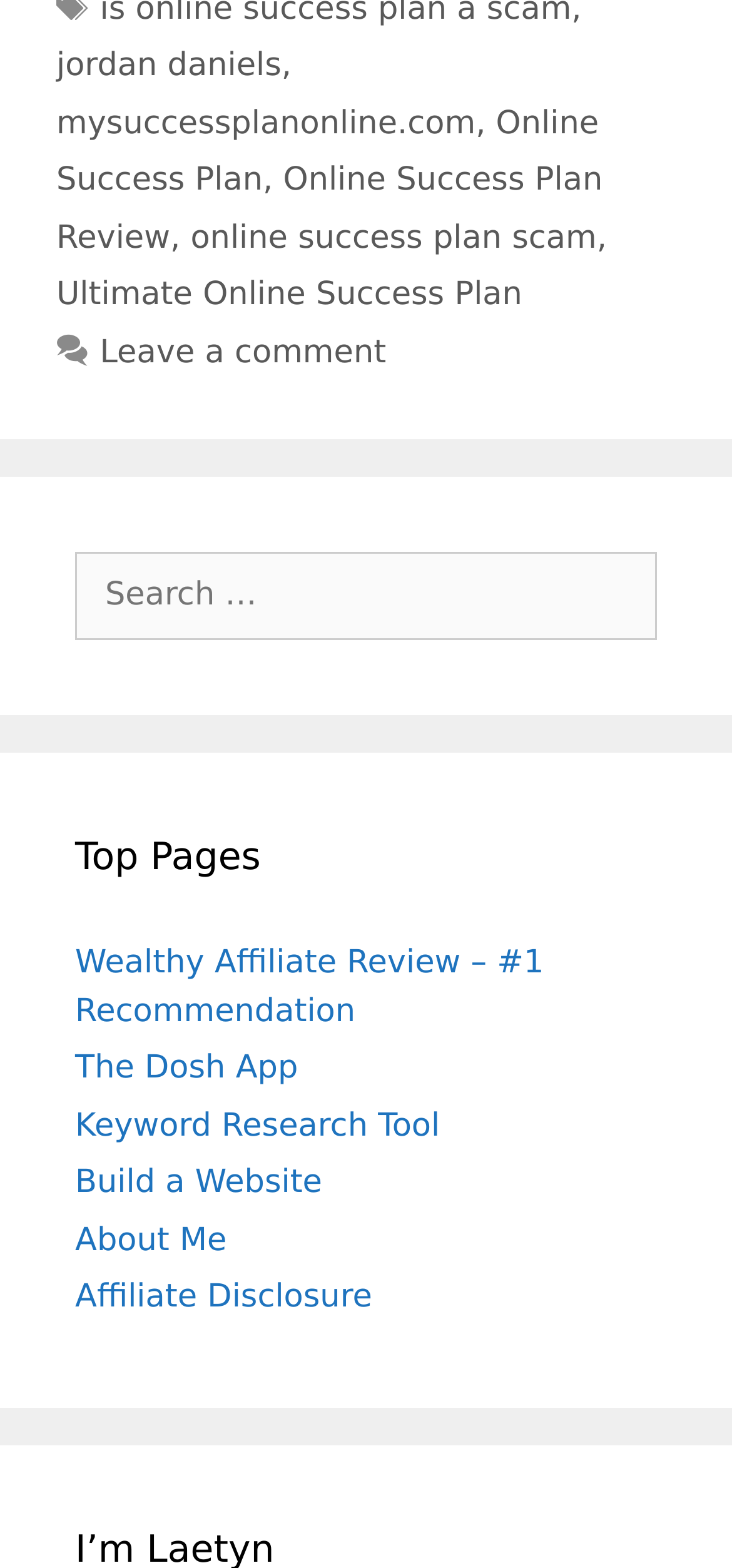Please identify the bounding box coordinates of the element on the webpage that should be clicked to follow this instruction: "Visit Jordan Daniels' page". The bounding box coordinates should be given as four float numbers between 0 and 1, formatted as [left, top, right, bottom].

[0.077, 0.03, 0.384, 0.054]